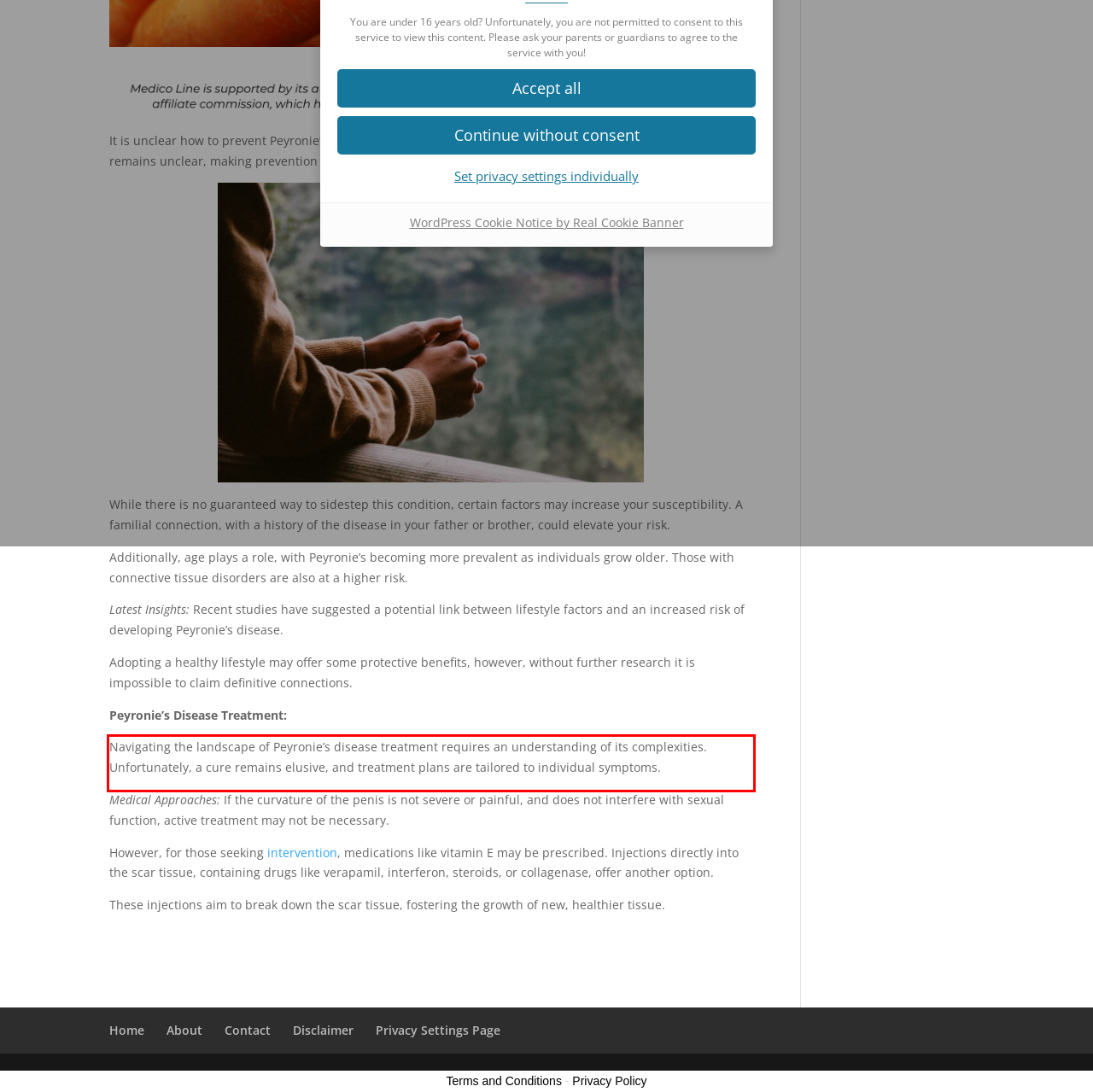Please analyze the provided webpage screenshot and perform OCR to extract the text content from the red rectangle bounding box.

Navigating the landscape of Peyronie’s disease treatment requires an understanding of its complexities. Unfortunately, a cure remains elusive, and treatment plans are tailored to individual symptoms.